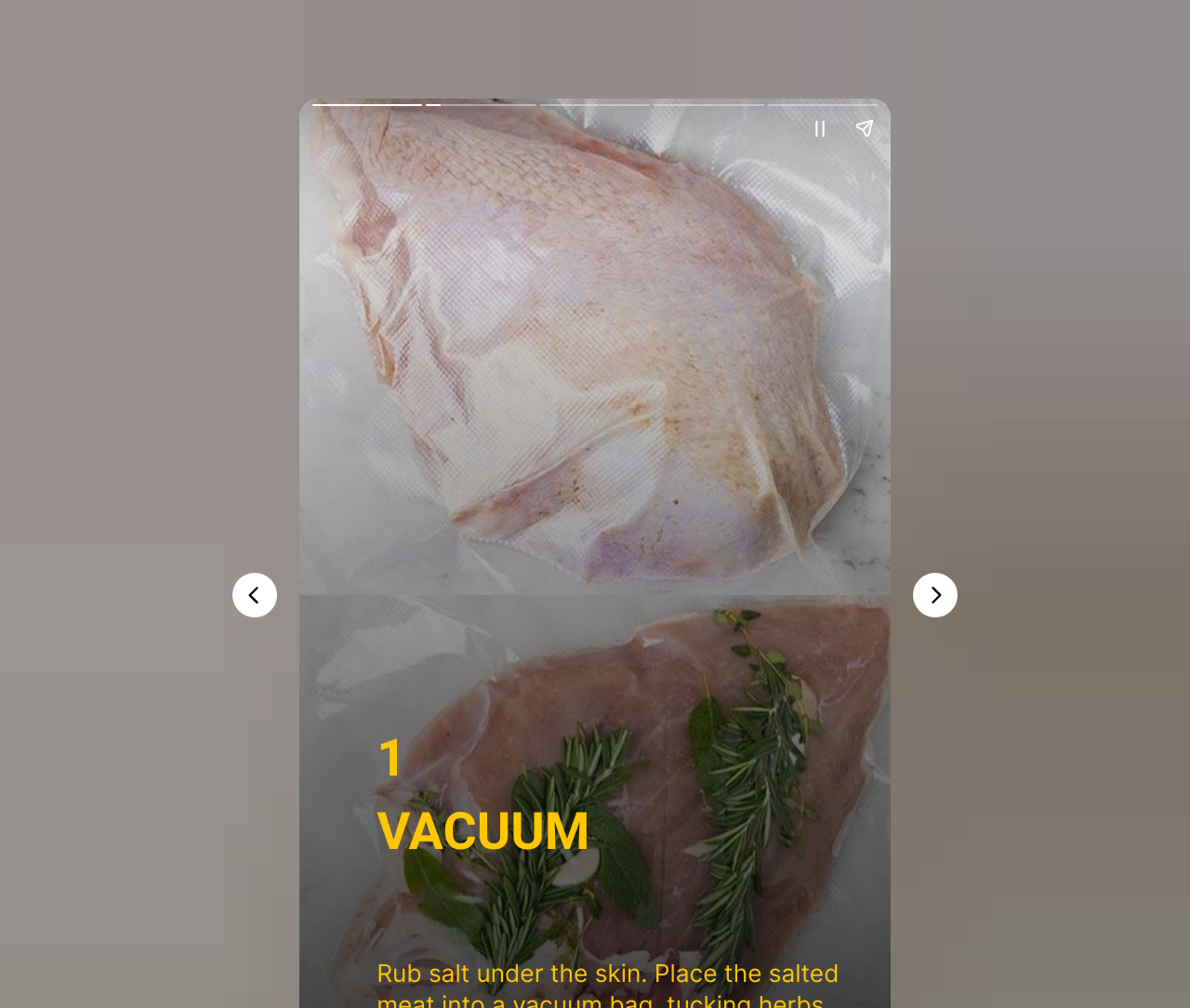Answer the question below in one word or phrase:
How many headings are present on the page?

2